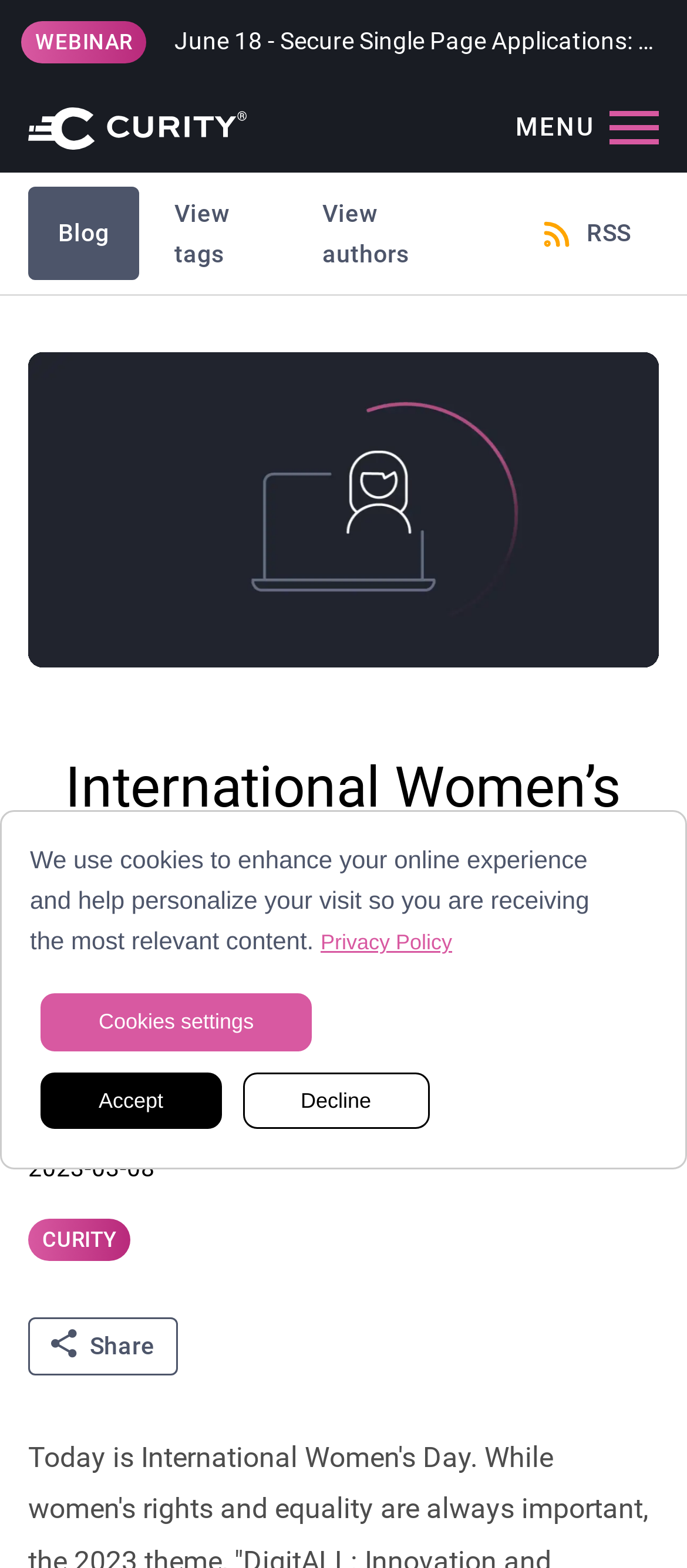Please identify the primary heading on the webpage and return its text.

International Women’s Day: DigitALL and #PowerOn